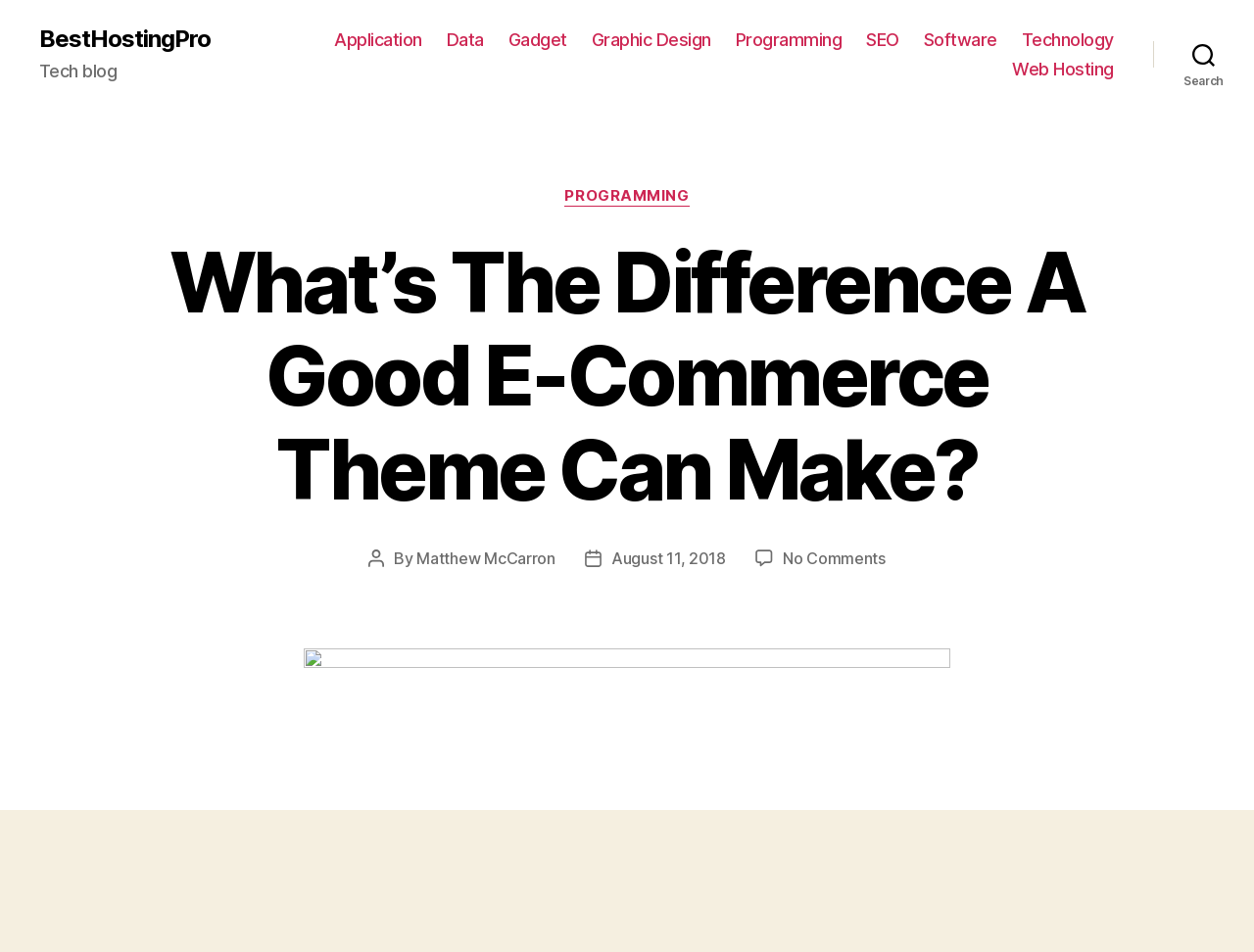Locate the primary heading on the webpage and return its text.

What’s The Difference A Good E-Commerce Theme Can Make?